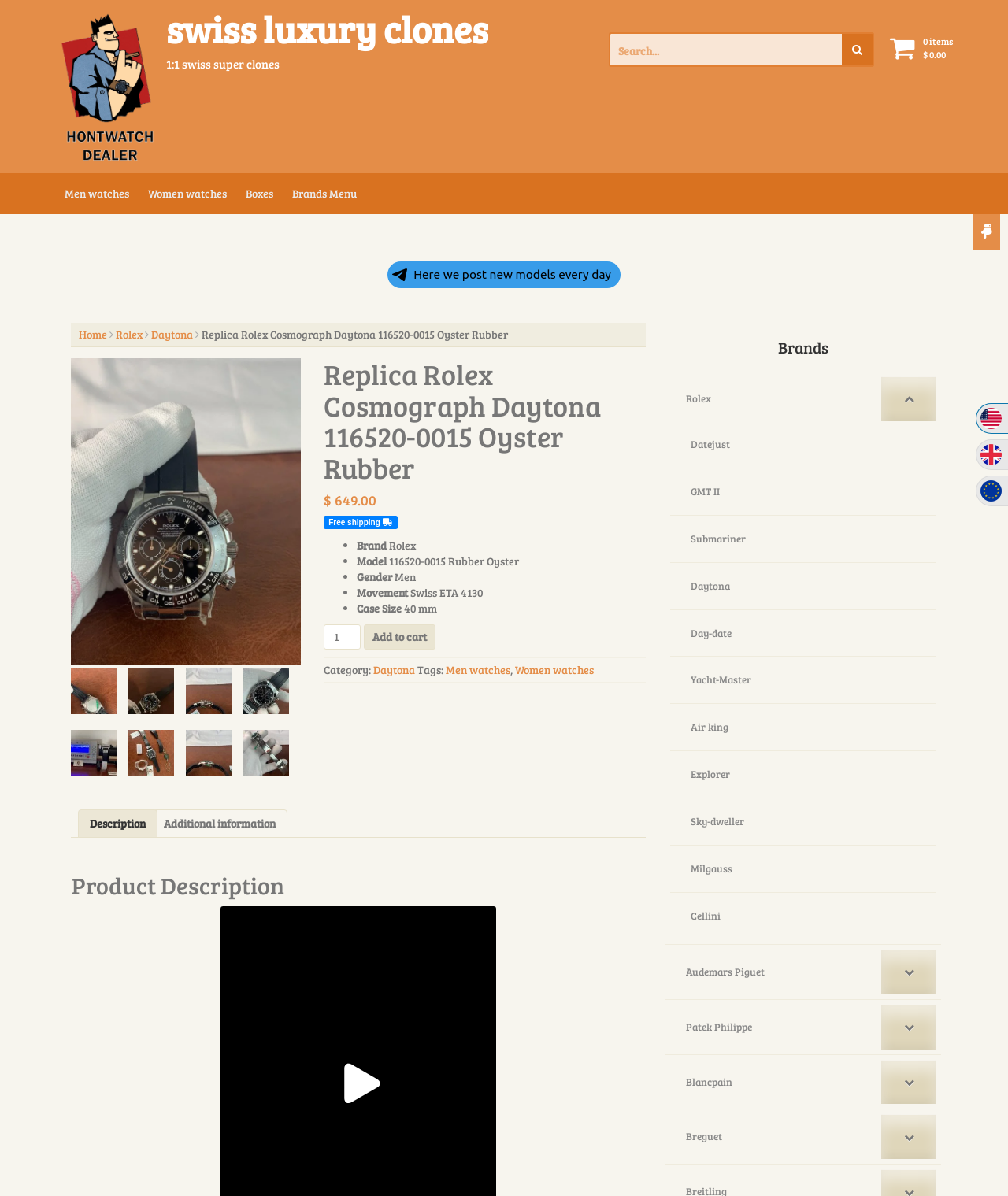Can you determine the bounding box coordinates of the area that needs to be clicked to fulfill the following instruction: "Toggle Rolex submenu"?

[0.874, 0.315, 0.929, 0.352]